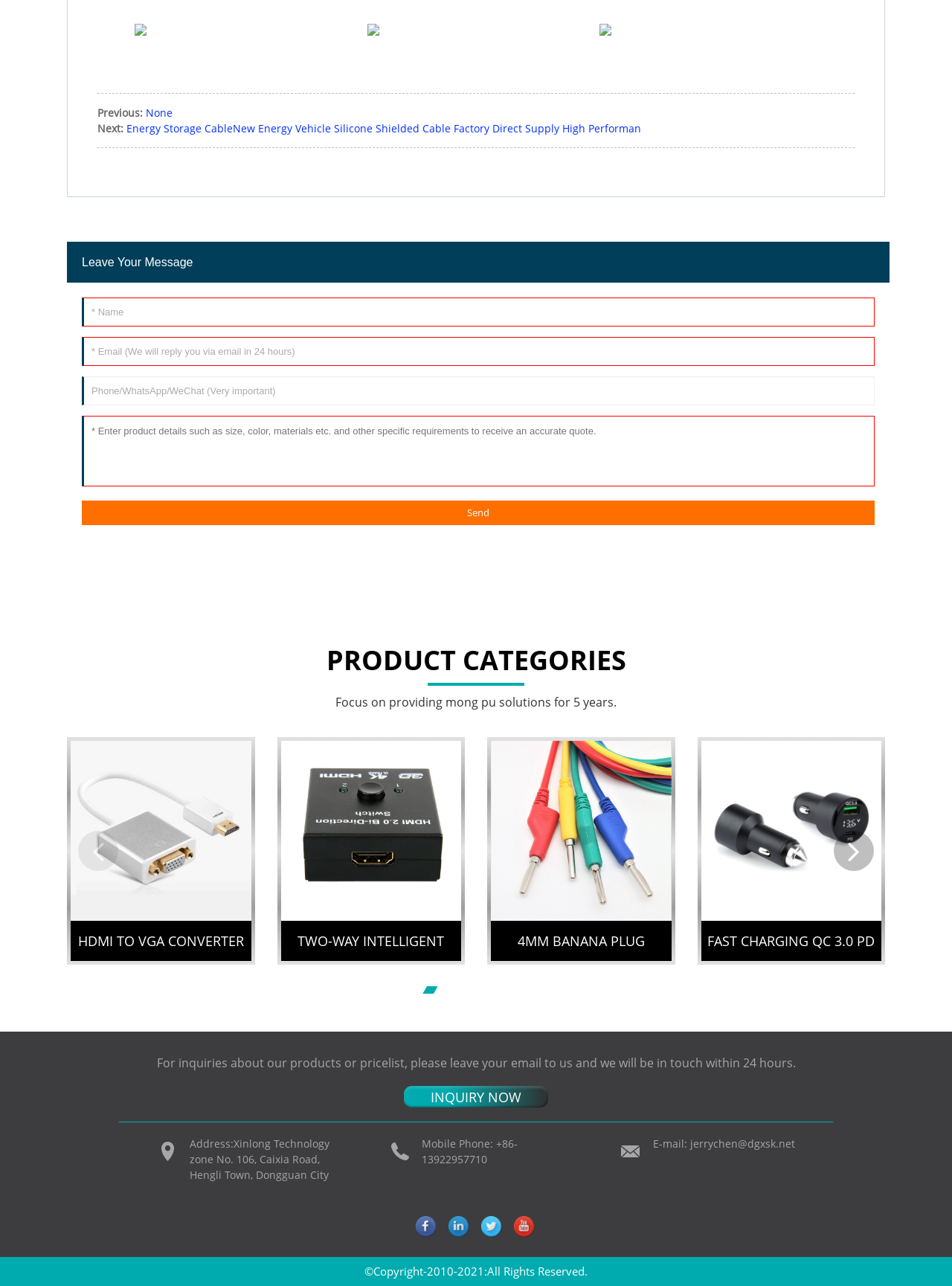Kindly provide the bounding box coordinates of the section you need to click on to fulfill the given instruction: "Enter your name in the textbox".

[0.086, 0.231, 0.918, 0.254]